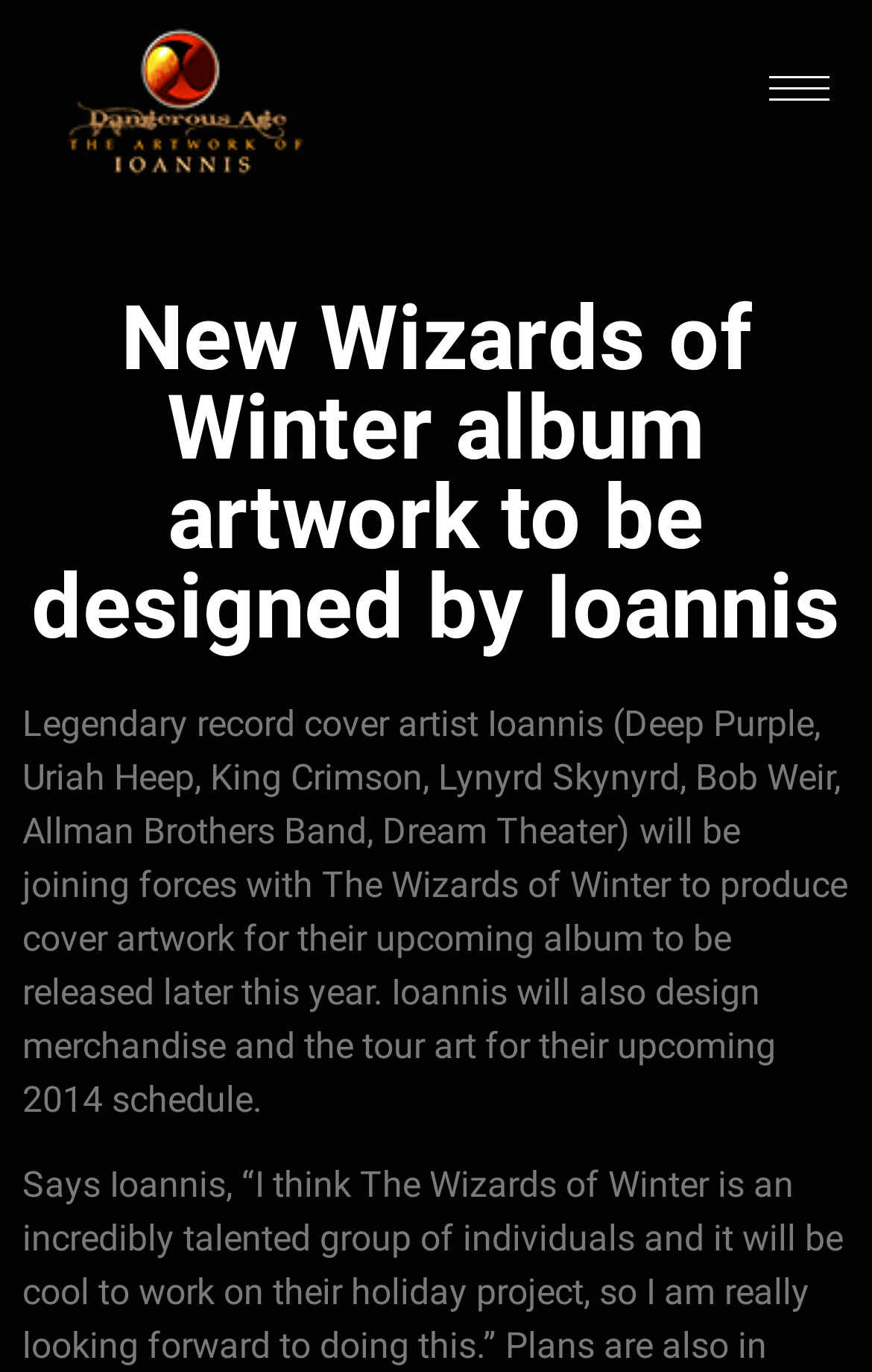Identify the title of the webpage and provide its text content.

New Wizards of Winter album artwork to be designed by Ioannis